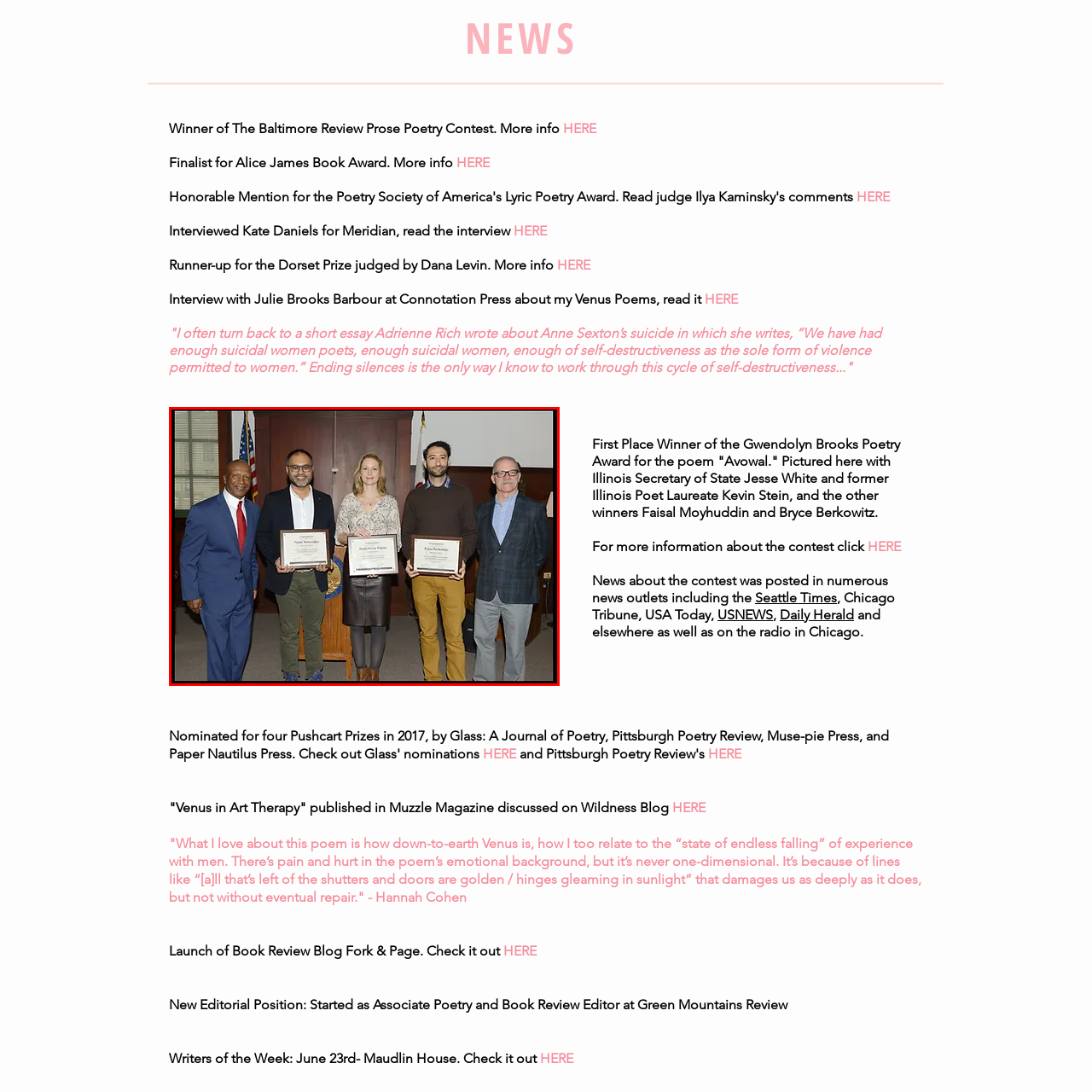Refer to the image enclosed in the red bounding box, then answer the following question in a single word or phrase: What is the significance of the state flag in the backdrop?

Highlighting the significance of the event